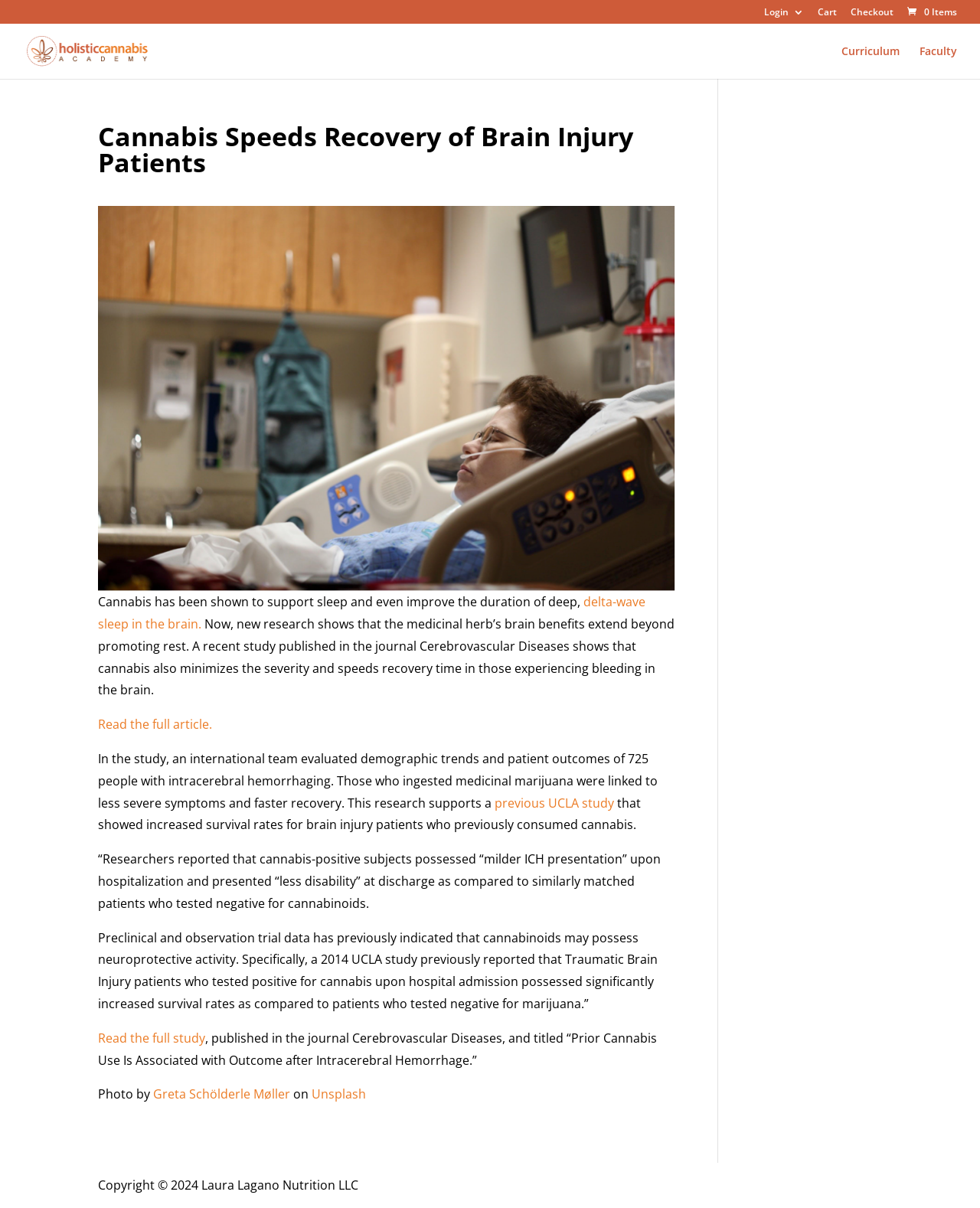Please identify the bounding box coordinates of the area that needs to be clicked to follow this instruction: "Search for something".

[0.053, 0.019, 0.953, 0.021]